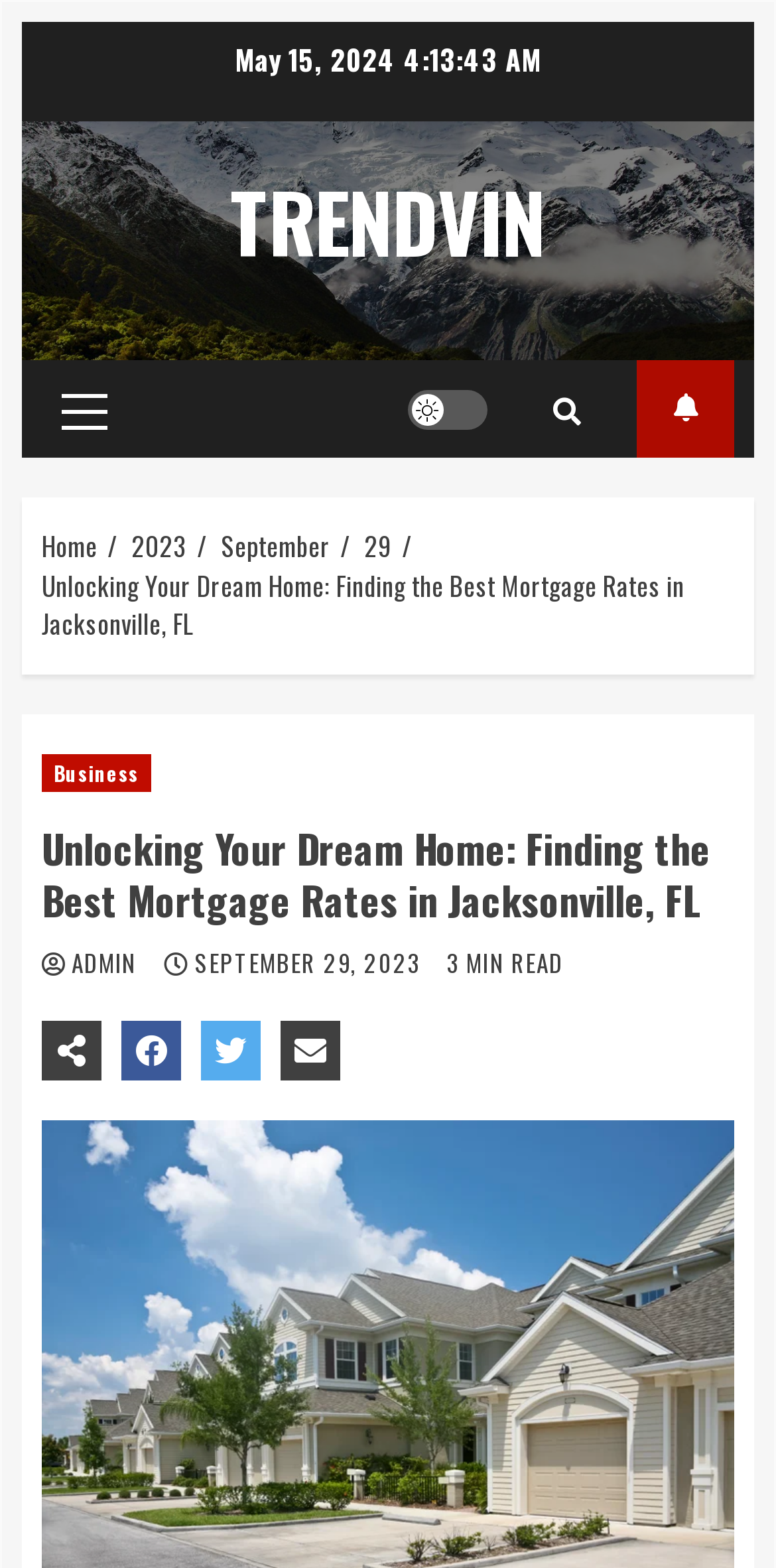Can you pinpoint the bounding box coordinates for the clickable element required for this instruction: "Filter by Archival Object"? The coordinates should be four float numbers between 0 and 1, i.e., [left, top, right, bottom].

None